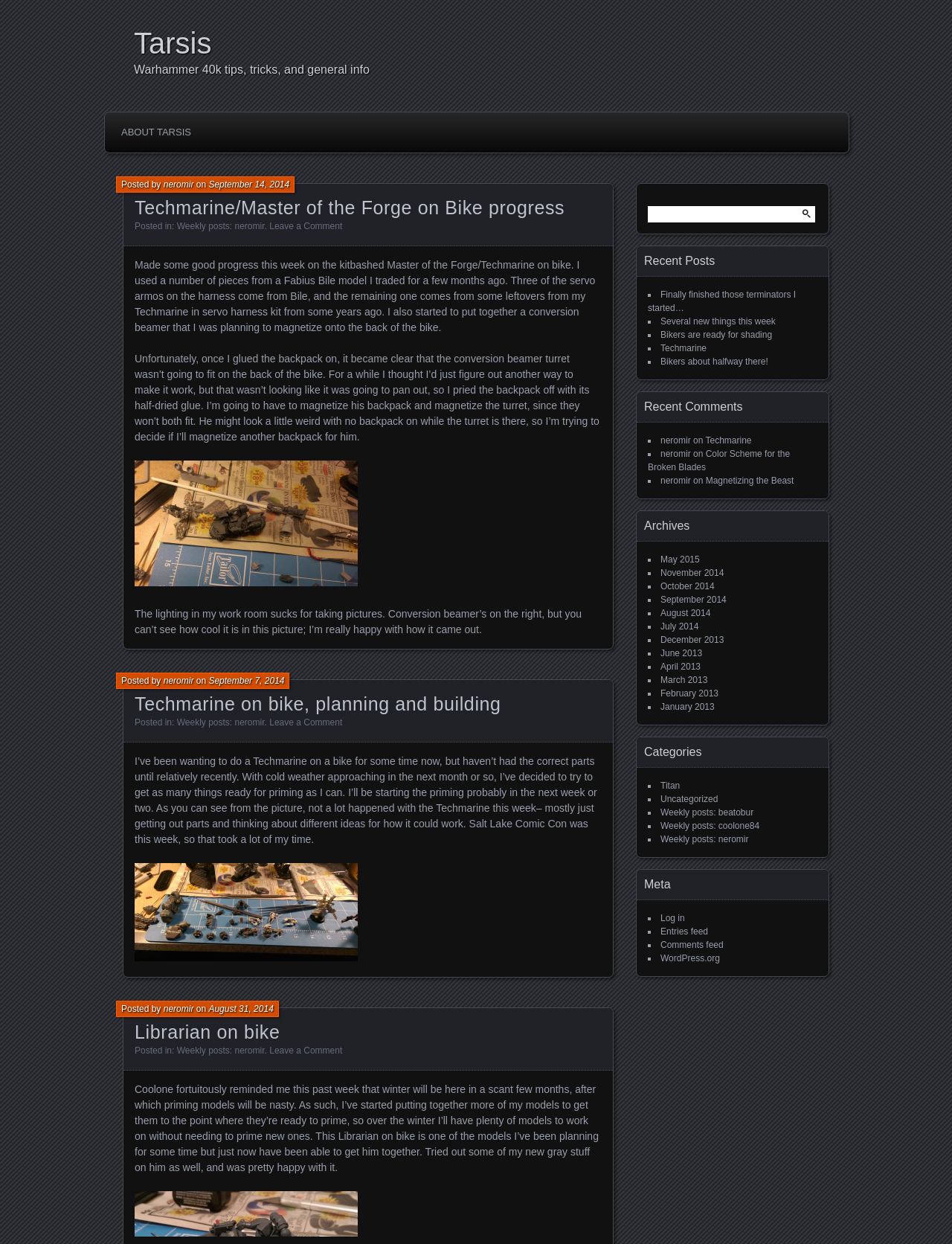Provide a single word or phrase answer to the question: 
What is the name of the model shown in the first image?

MotFOnBike